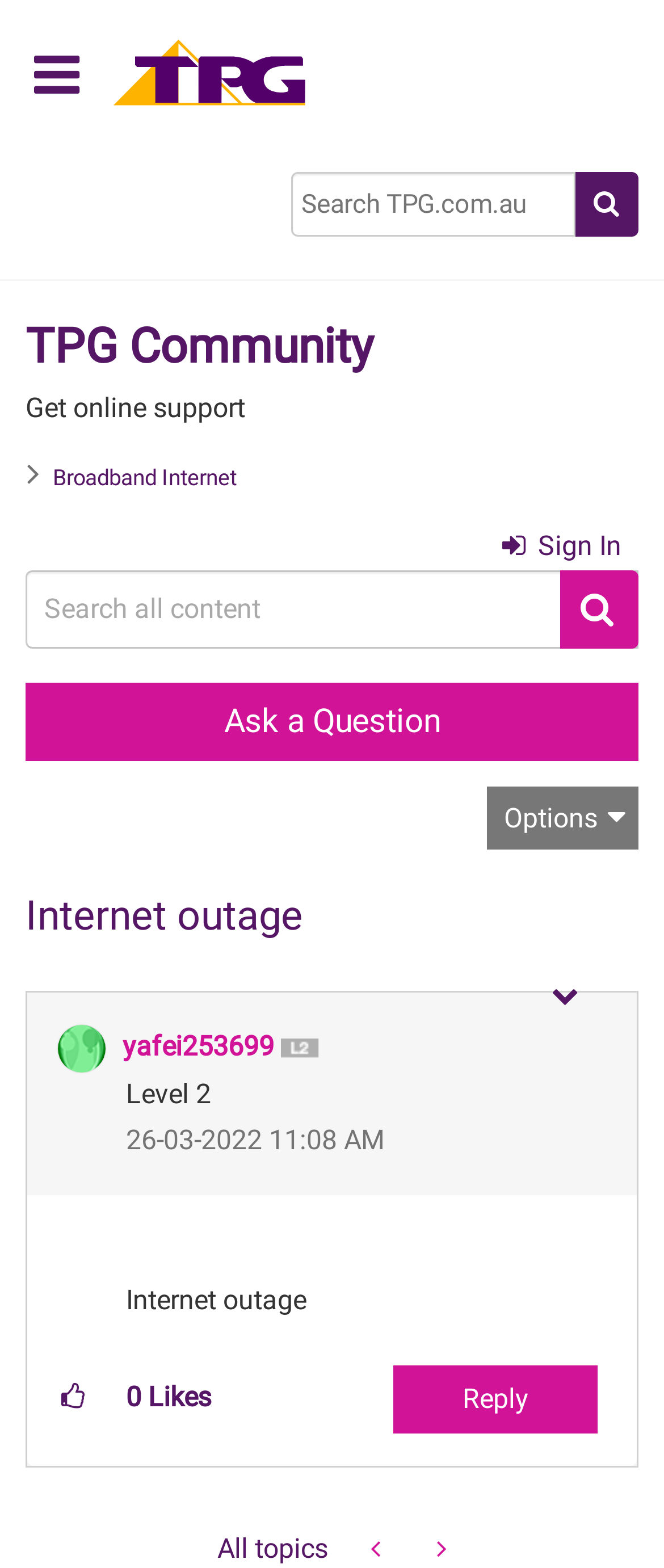Analyze the image and provide a detailed answer to the question: How many kudos does this post have?

I found the answer by looking at the LayoutTable element which contains the text '0' and 'Likes', indicating that the post has 0 kudos.